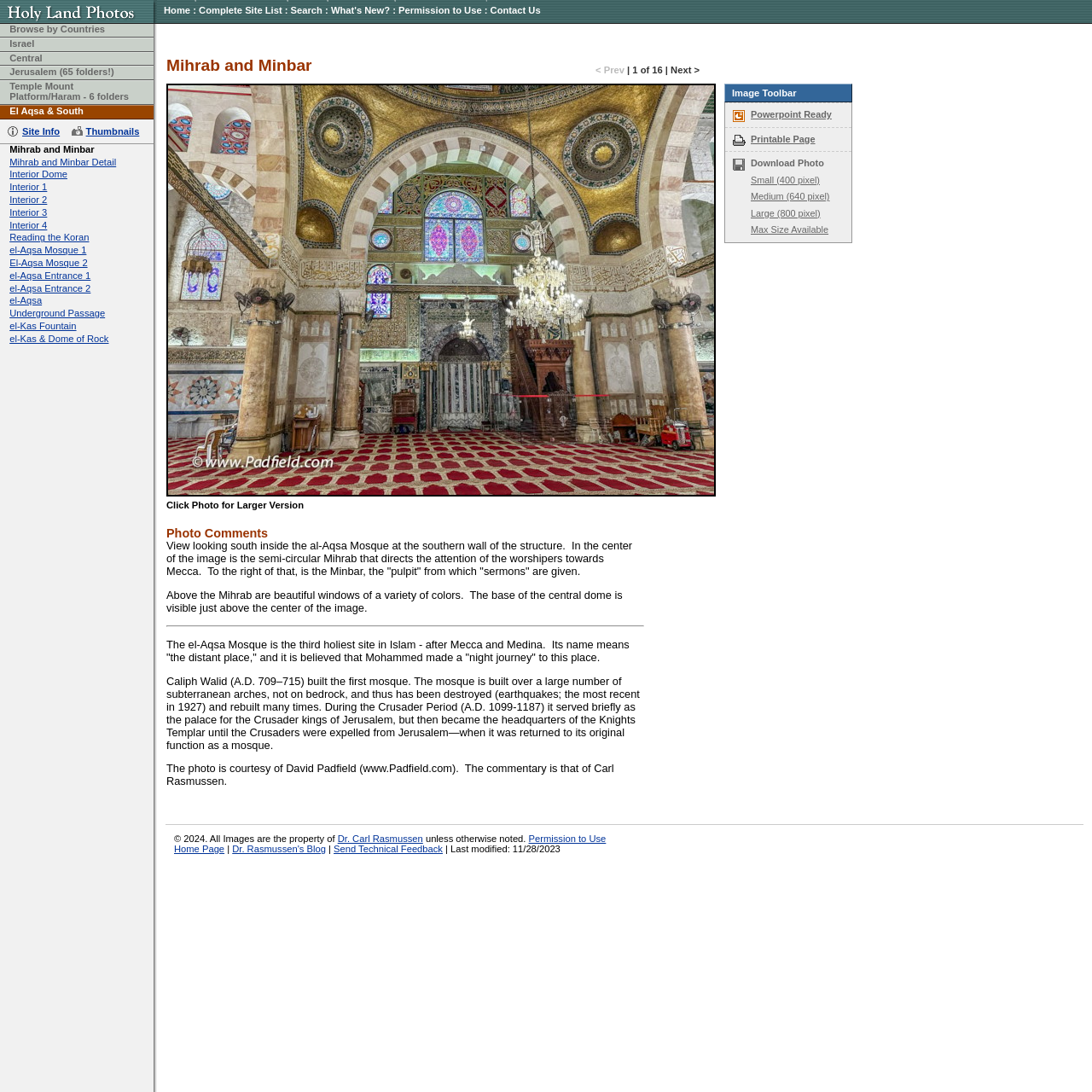Determine the bounding box coordinates of the clickable region to execute the instruction: "Search for something". The coordinates should be four float numbers between 0 and 1, denoted as [left, top, right, bottom].

[0.266, 0.005, 0.295, 0.014]